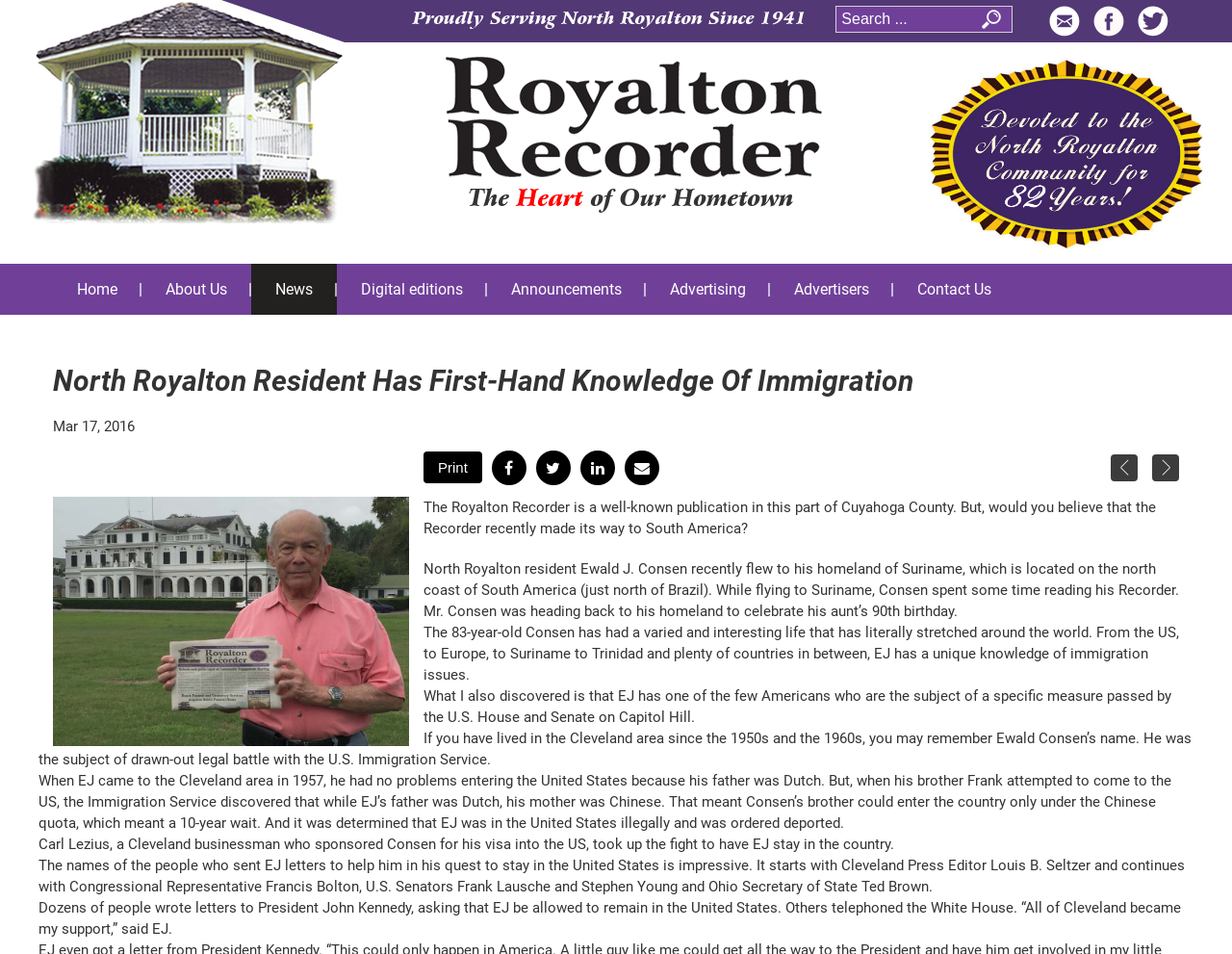What is the name of the North Royalton resident mentioned in the article?
Use the information from the image to give a detailed answer to the question.

I found the answer by reading the article text, specifically the sentences that mention 'North Royalton resident Ewald J. Consen' and 'Mr. Consen was heading back to his homeland to celebrate his aunt’s 90th birthday.' This suggests that the North Royalton resident being referred to is Ewald J. Consen.